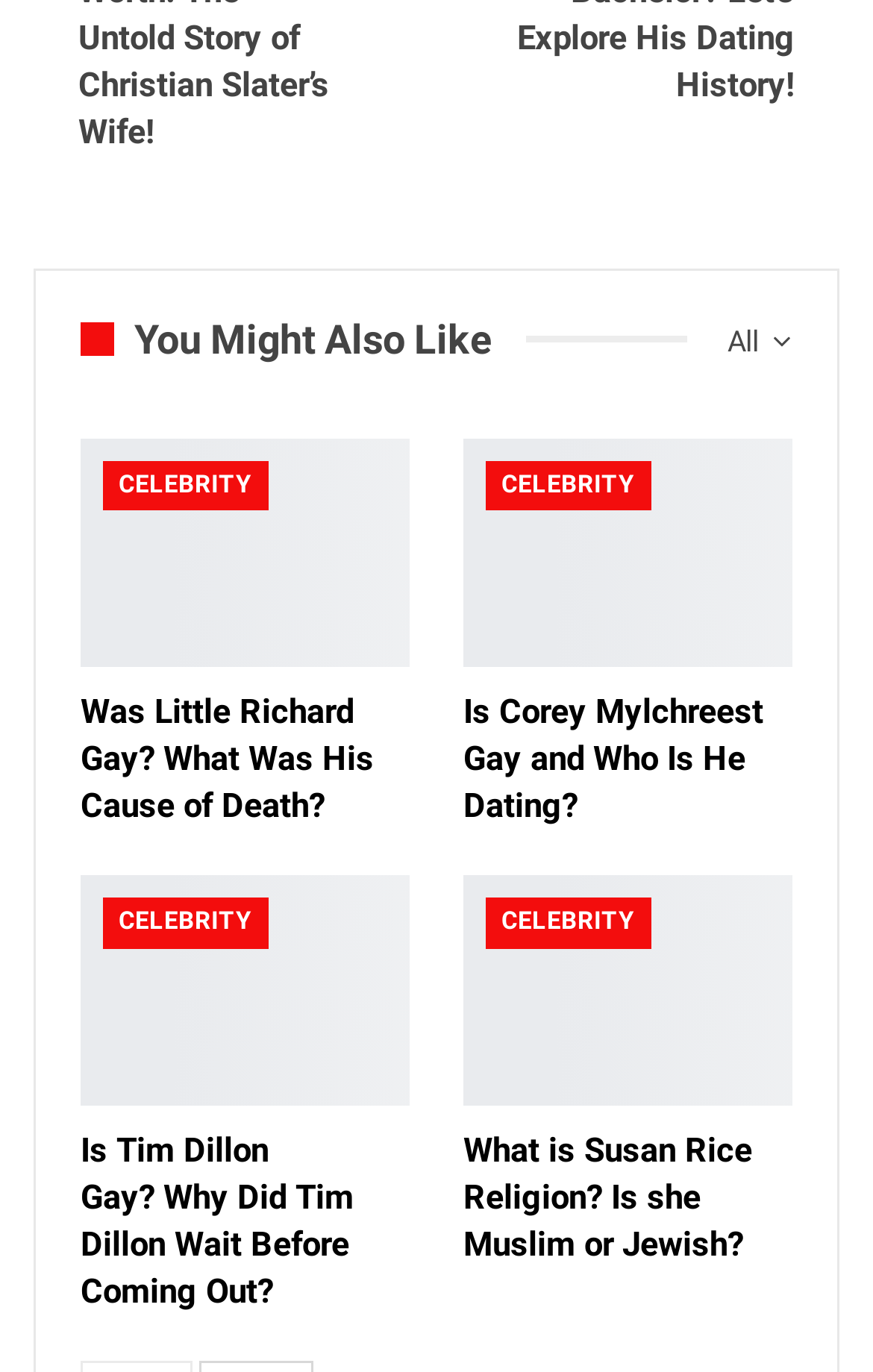Identify the bounding box of the UI component described as: "You might also like".

[0.092, 0.232, 0.603, 0.263]